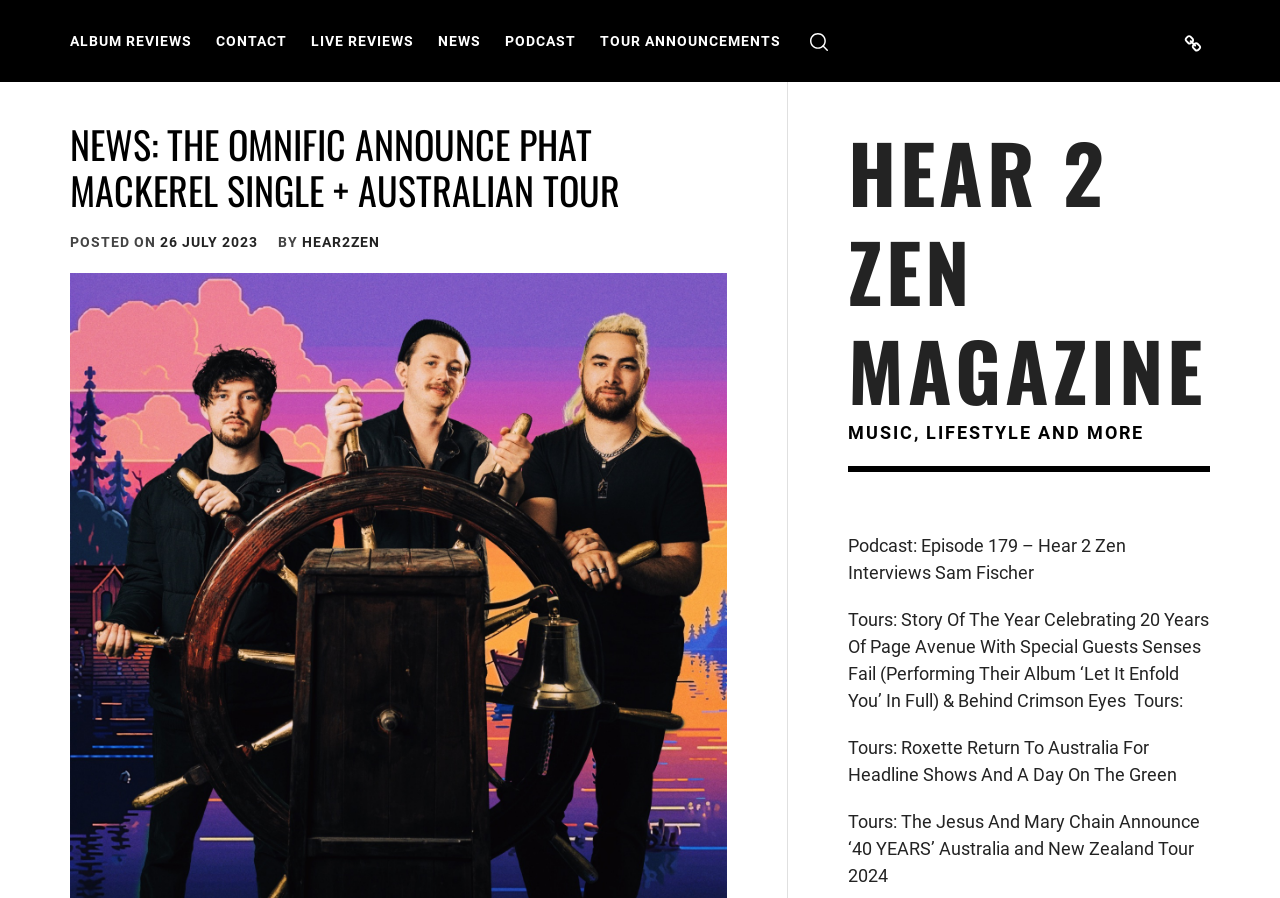Please indicate the bounding box coordinates of the element's region to be clicked to achieve the instruction: "Search for something". Provide the coordinates as four float numbers between 0 and 1, i.e., [left, top, right, bottom].

[0.621, 0.031, 0.659, 0.061]